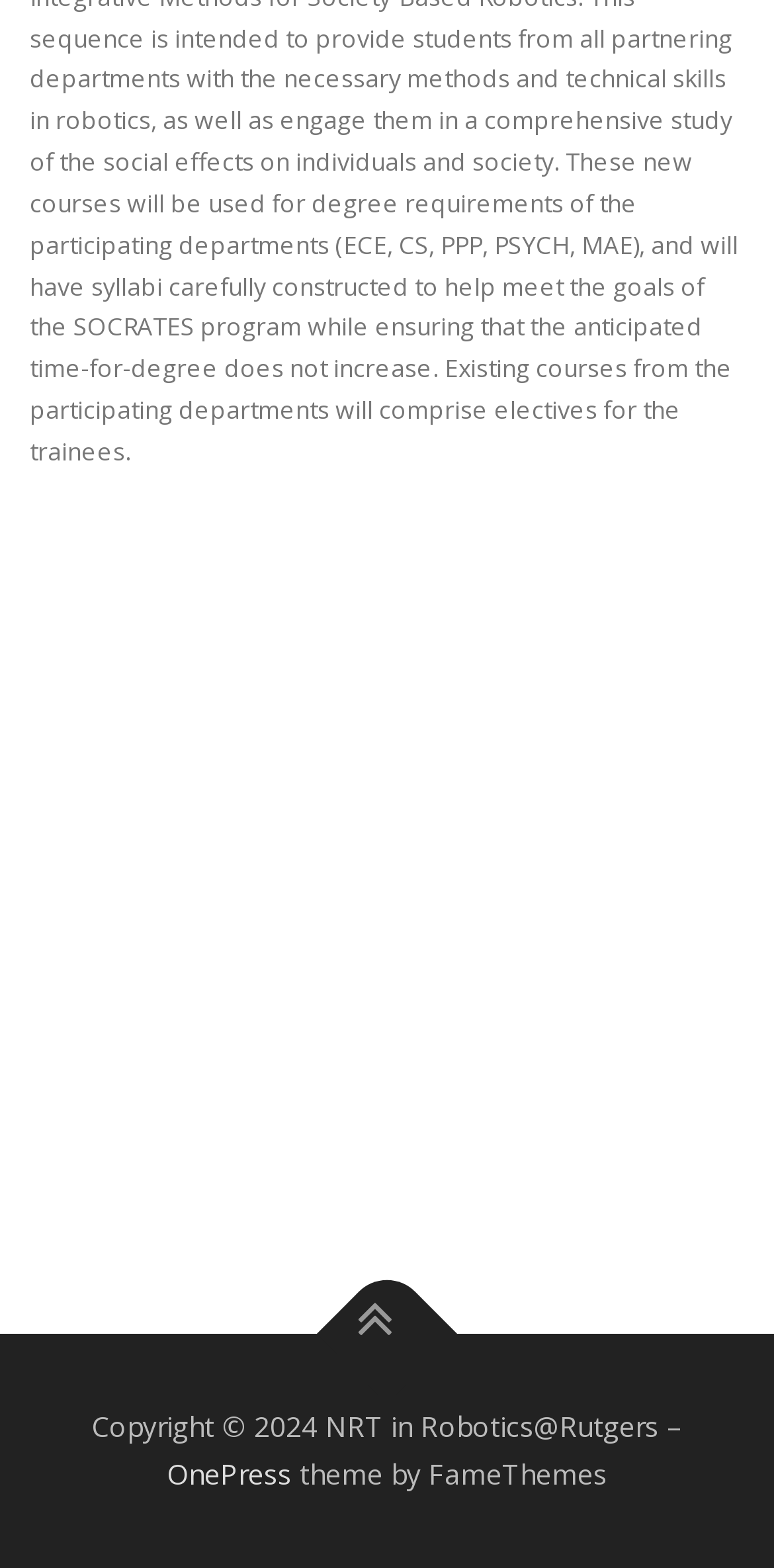What is the copyright year?
Based on the image, give a one-word or short phrase answer.

2024